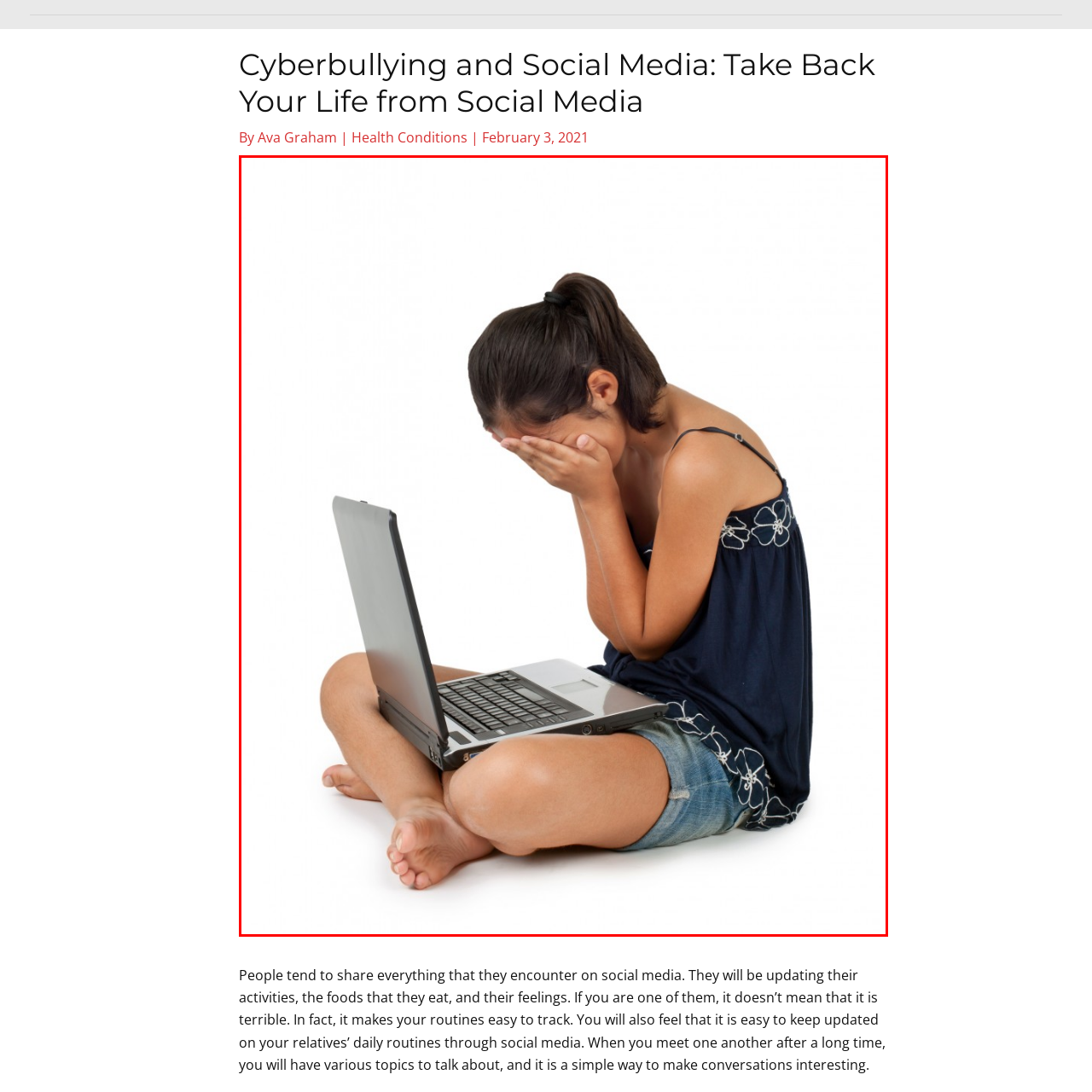Focus on the content within the red box and provide a succinct answer to this question using just one word or phrase: 
What is in front of the girl?

an open laptop